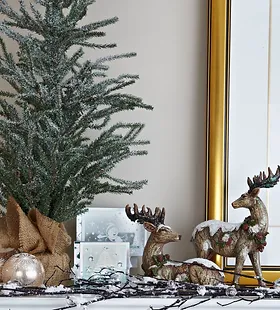What is the shape of the decorative object that adds sparkle?
Please describe in detail the information shown in the image to answer the question.

The caption describes a decorative glass orb that adds a touch of sparkle to the scene, indicating that the shape of the object is an orb.